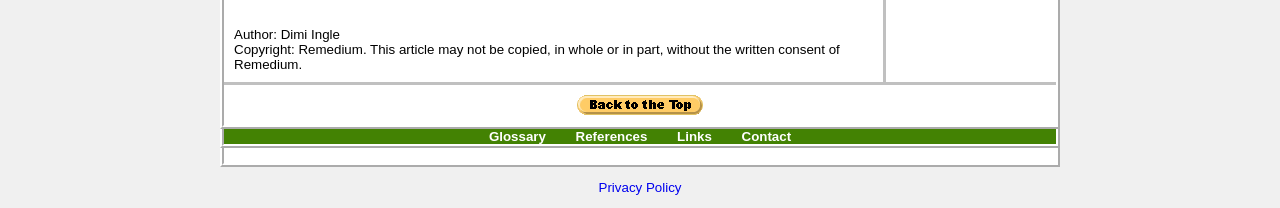Who is the author of this article? Please answer the question using a single word or phrase based on the image.

Dimi Ingle